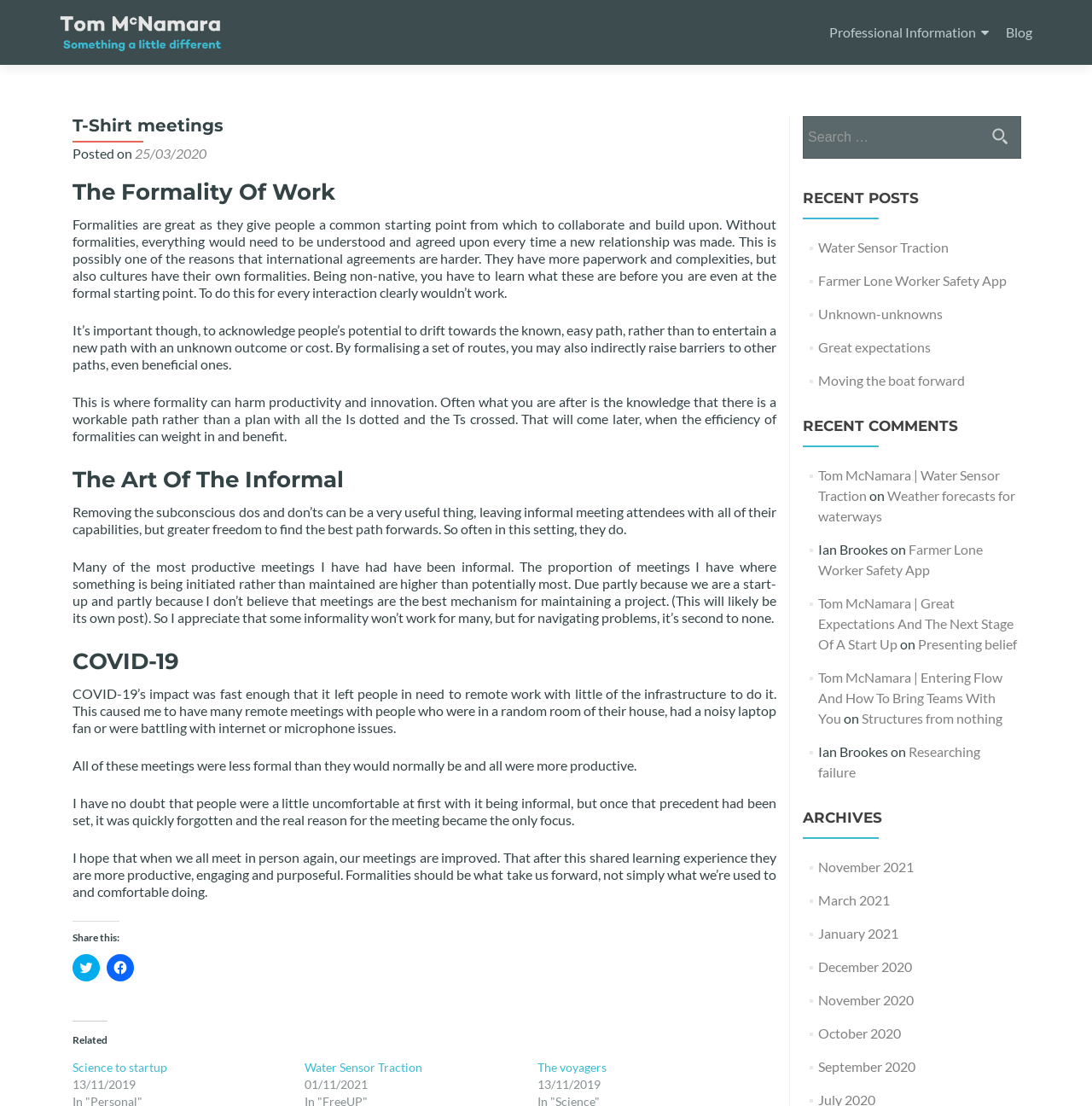How many recent posts are listed?
We need a detailed and exhaustive answer to the question. Please elaborate.

The webpage has a section titled 'RECENT POSTS' which lists several links to recent posts. By counting these links, we can determine that there are 5 recent posts listed.